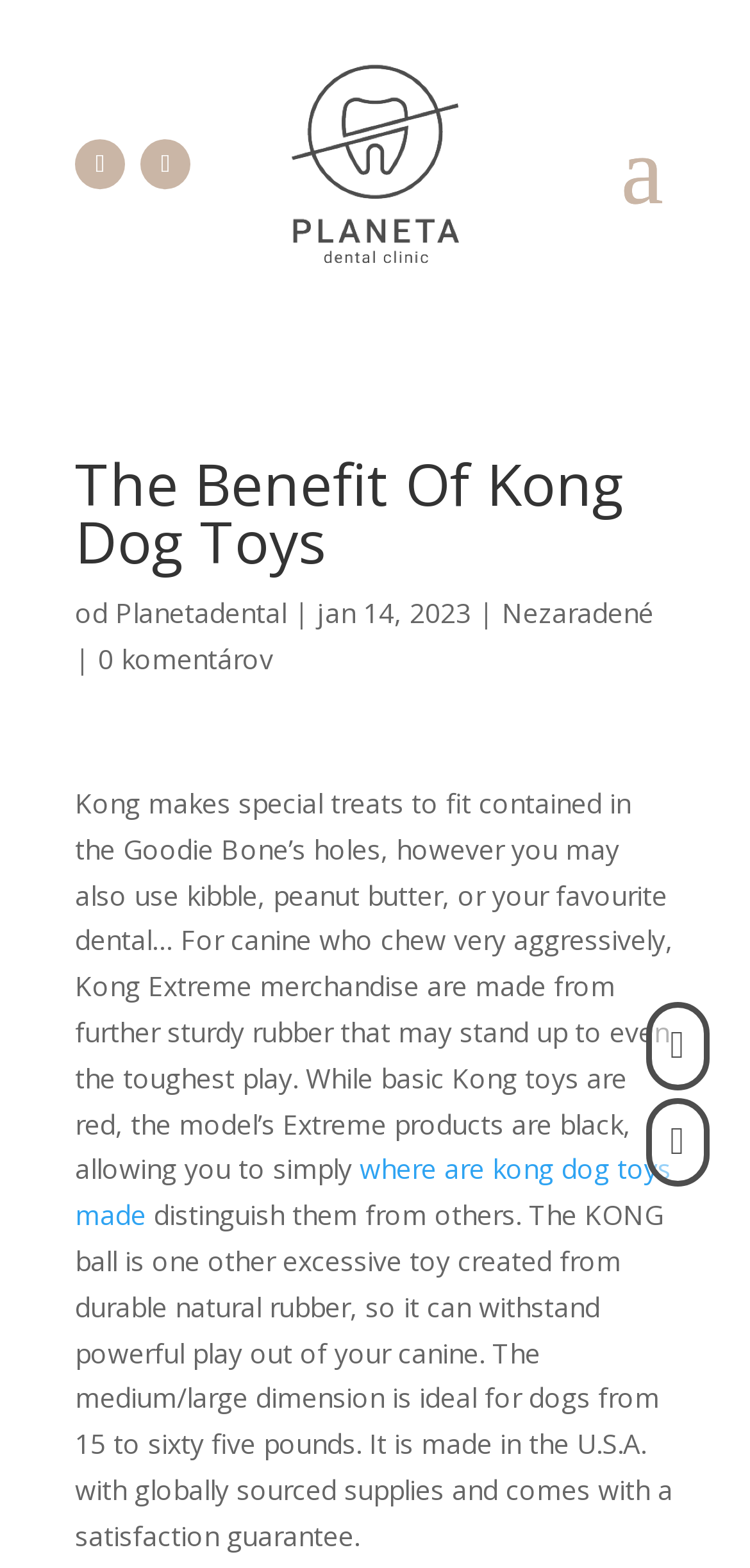Please identify the bounding box coordinates of the clickable area that will fulfill the following instruction: "Click the Facebook link". The coordinates should be in the format of four float numbers between 0 and 1, i.e., [left, top, right, bottom].

[0.1, 0.089, 0.167, 0.121]